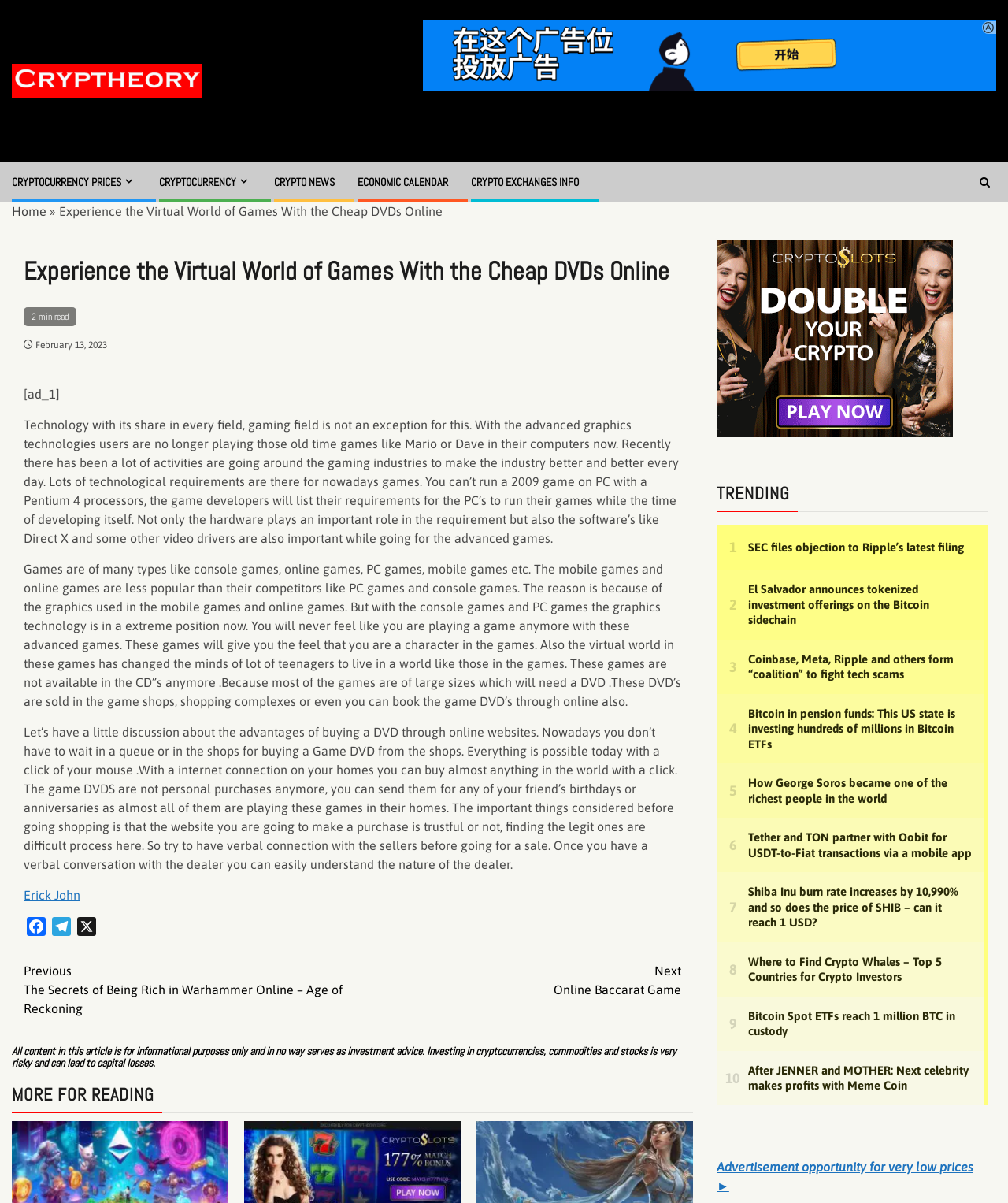Locate the bounding box coordinates of the element that needs to be clicked to carry out the instruction: "Check the 'ECONOMIC CALENDAR'". The coordinates should be given as four float numbers ranging from 0 to 1, i.e., [left, top, right, bottom].

[0.355, 0.145, 0.445, 0.157]